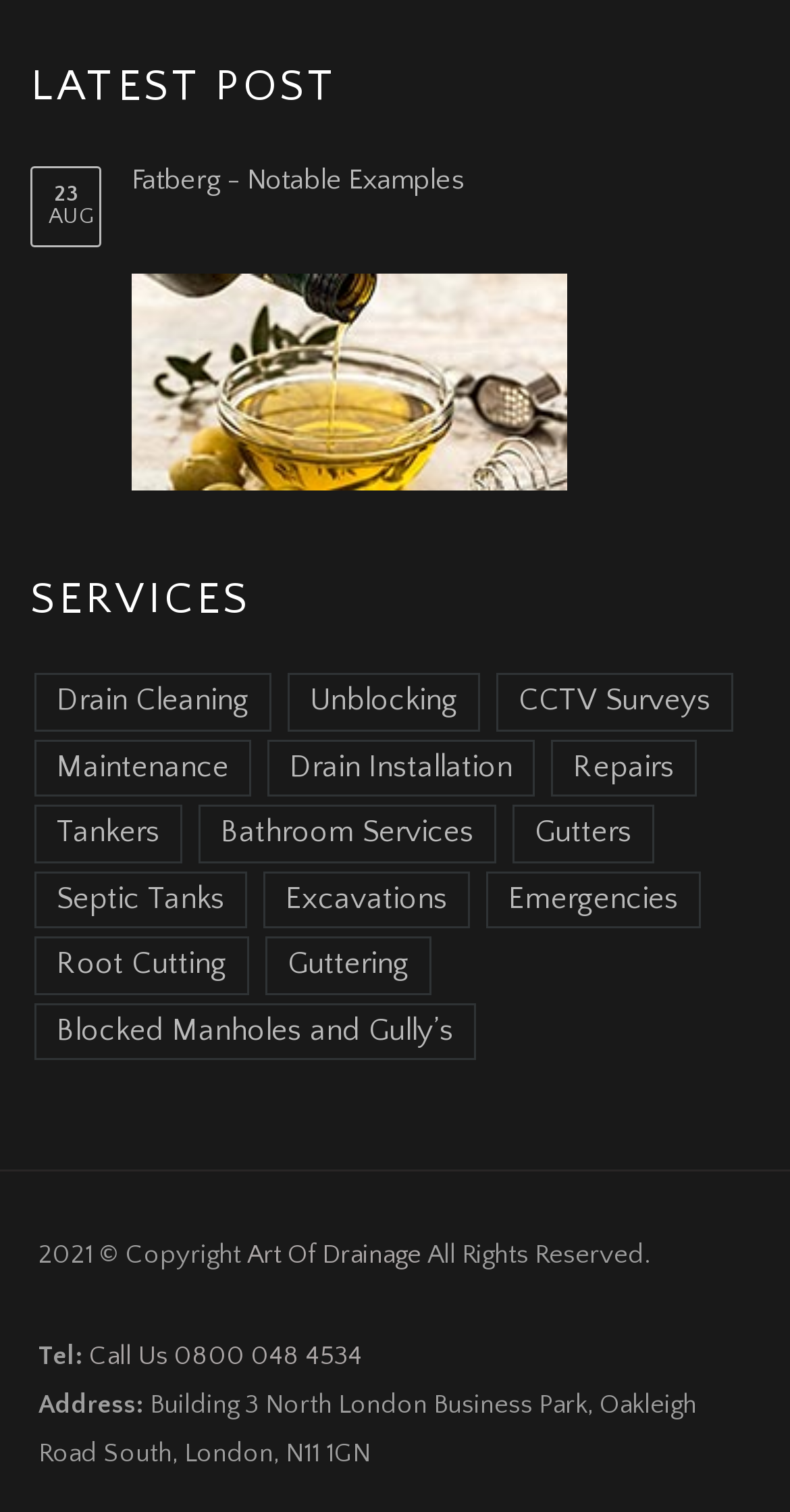Analyze the image and answer the question with as much detail as possible: 
What is the address of the company?

I found the address of the company by looking at the static text element that starts with 'Address:' and contains the full address 'Building 3 North London Business Park, Oakleigh Road South, London, N11 1GN'.